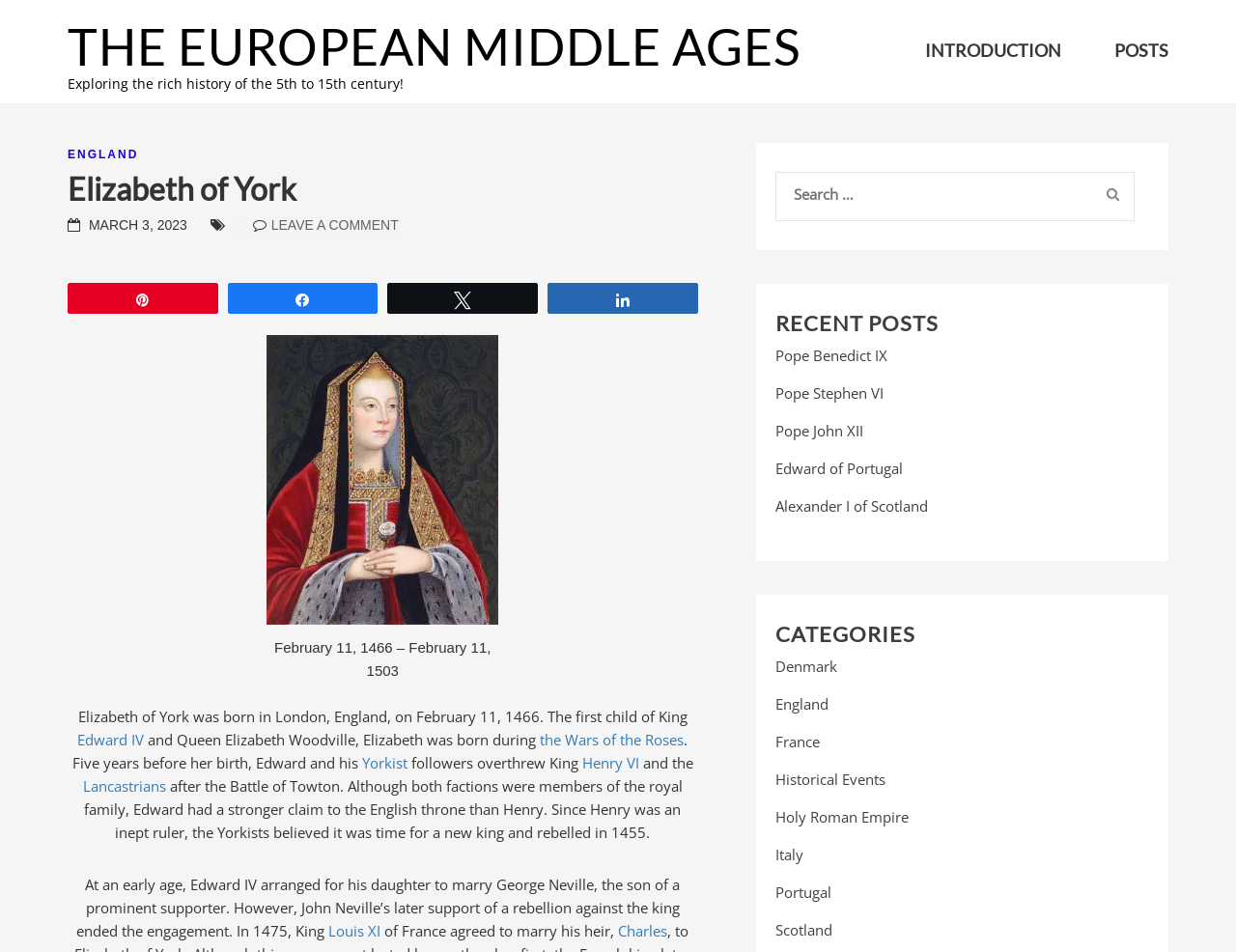Present a detailed account of what is displayed on the webpage.

The webpage is about Elizabeth of York, a historical figure from the European Middle Ages. At the top, there is a heading "THE EUROPEAN MIDDLE AGES" with a link to the same title. Below it, there is a brief introduction to the website, "Exploring the rich history of the 5th to 15th century!".

On the top-right corner, there are three links: "INTRODUCTION", "POSTS", and a search bar with a button. The search bar has a placeholder text "Search for:".

The main content of the webpage is about Elizabeth of York. There is a heading "Elizabeth of York" with a link to "ENGLAND" below it. The text describes Elizabeth's birth, her parents, and her early life. There is an image of Elizabeth of York with a caption "February 11, 1466 – February 11, 1503".

The text continues to describe Elizabeth's life, including her arranged marriages and the Wars of the Roses. There are links to relevant historical figures and events, such as Edward IV, Yorkist, Henry VI, Lancastrians, and the Battle of Towton.

Below the main content, there are social media links to share the article, including "A Pin", "k Share", "N Tweet", and "s Share".

On the right side of the webpage, there are three sections: "RECENT POSTS", "CATEGORIES", and a search bar. The "RECENT POSTS" section lists five links to other historical articles, including "Pope Benedict IX", "Pope Stephen VI", and "Edward of Portugal". The "CATEGORIES" section lists nine links to different categories, including "Denmark", "England", "France", and "Historical Events".